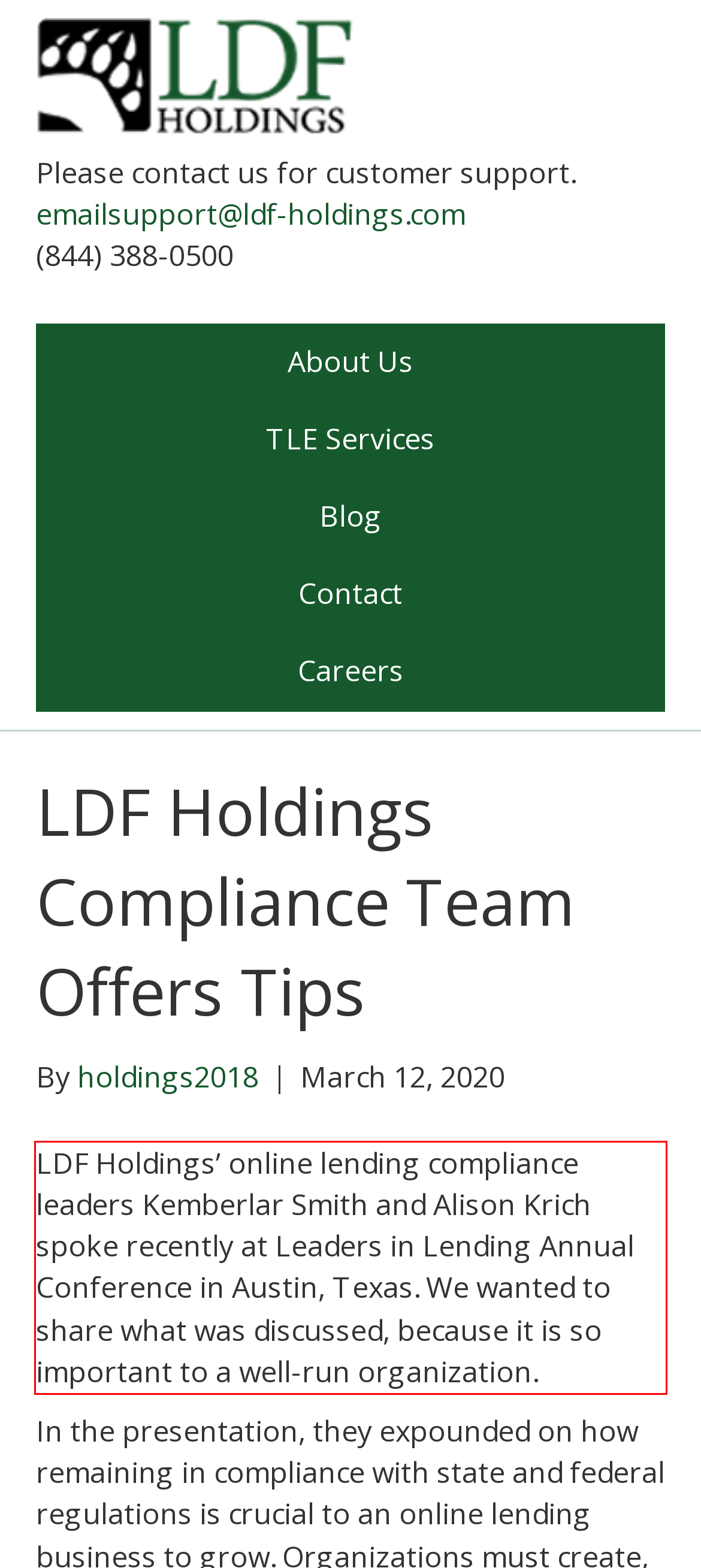Please analyze the screenshot of a webpage and extract the text content within the red bounding box using OCR.

LDF Holdings’ online lending compliance leaders Kemberlar Smith and Alison Krich spoke recently at Leaders in Lending Annual Conference in Austin, Texas. We wanted to share what was discussed, because it is so important to a well-run organization.